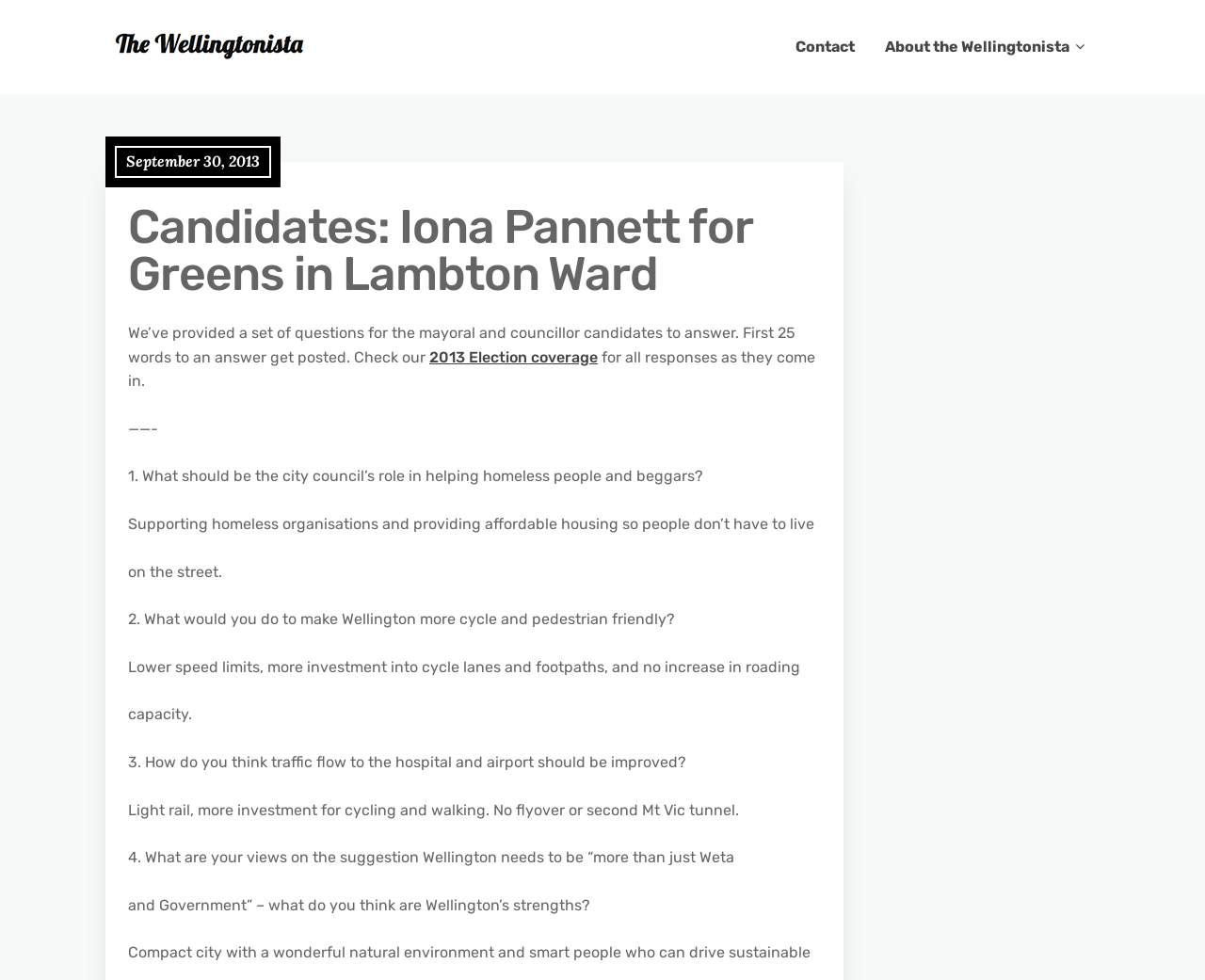What is the name of the candidate?
Provide a detailed and extensive answer to the question.

The name of the candidate can be found in the heading 'Candidates: Iona Pannett for Greens in Lambton Ward' which is located at the top of the webpage.